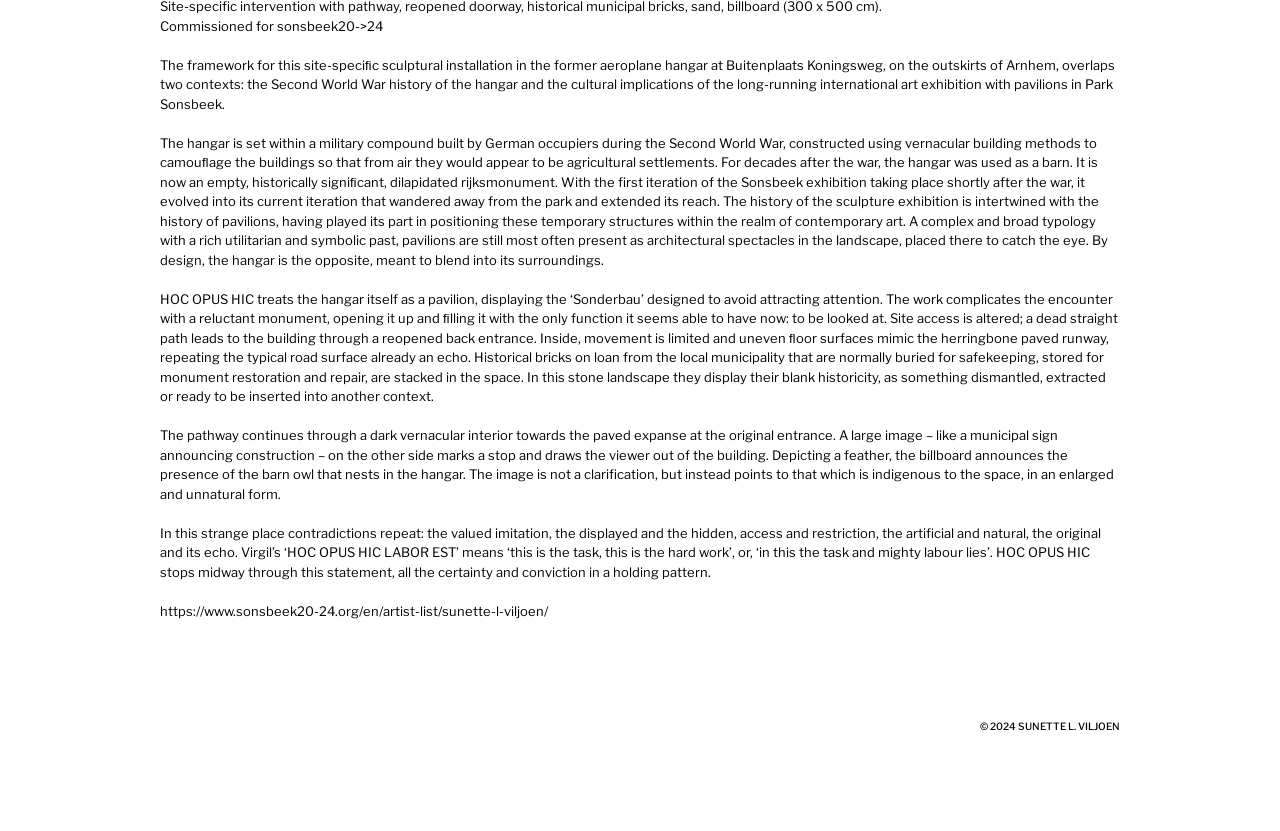Determine the bounding box coordinates of the UI element that matches the following description: "https://www.sonsbeek20-24.org/en/artist-list/sunette-l-viljoen/". The coordinates should be four float numbers between 0 and 1 in the format [left, top, right, bottom].

[0.125, 0.726, 0.428, 0.745]